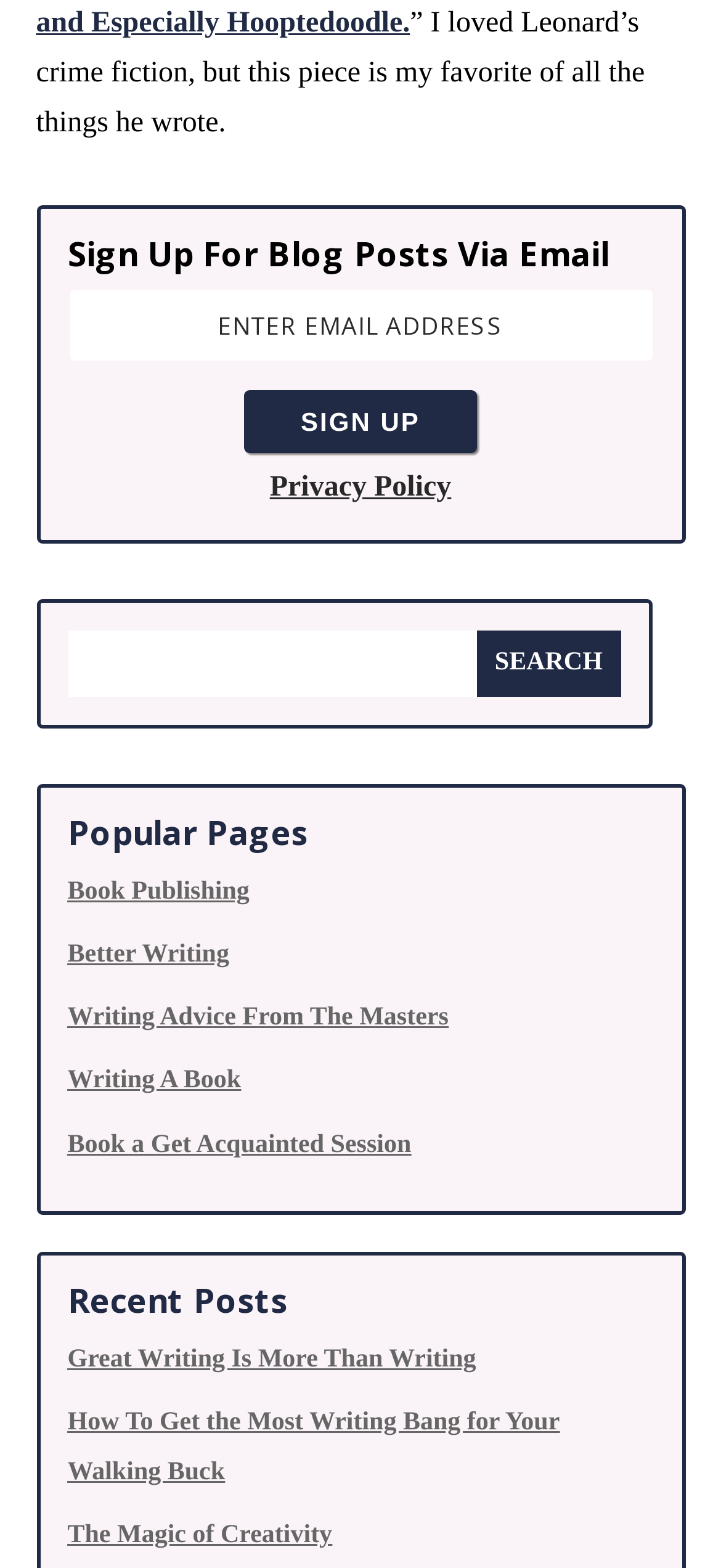What is the purpose of the textbox above the 'Sign Up' button?
Look at the image and answer the question using a single word or phrase.

Enter email address